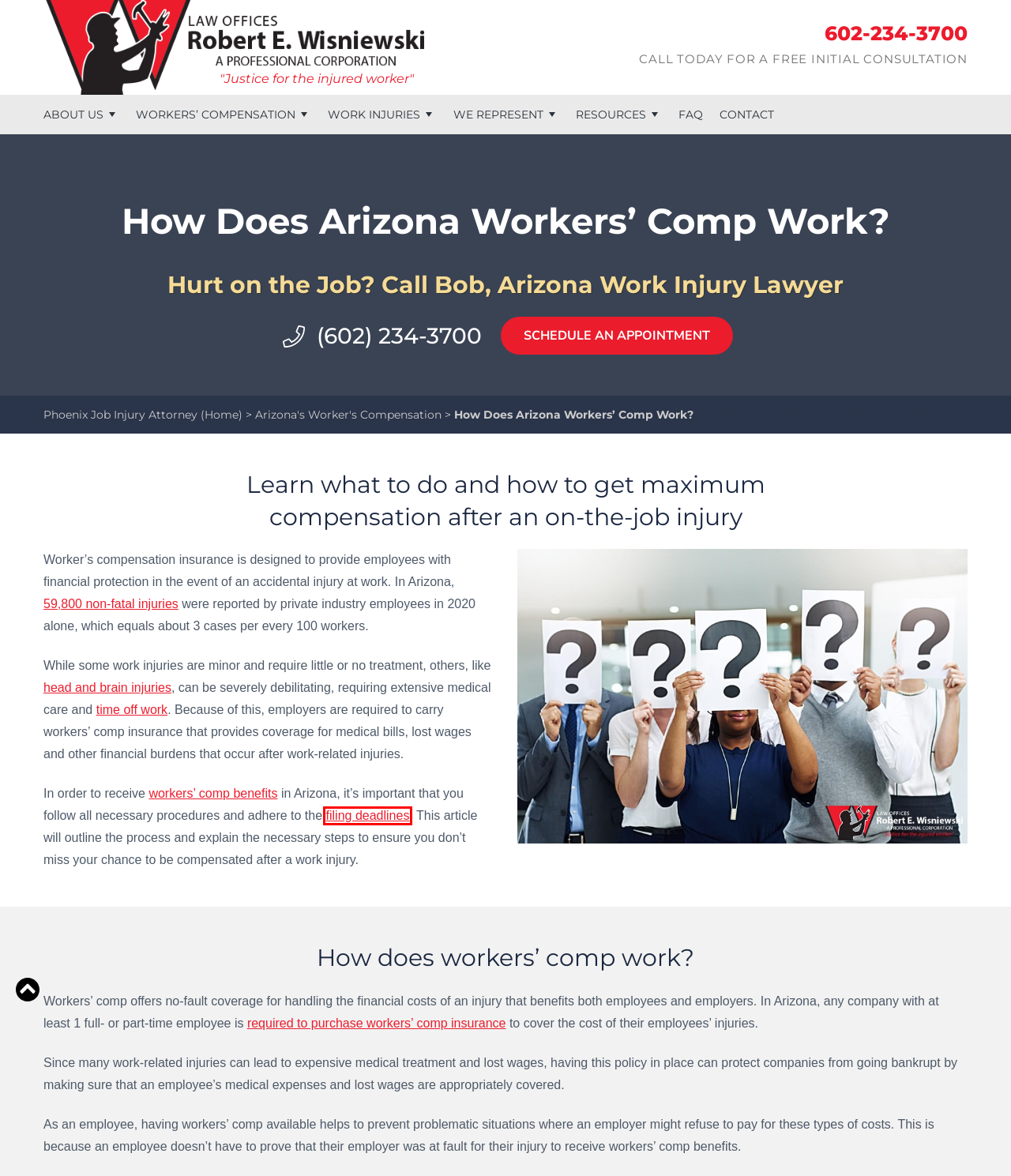Examine the screenshot of a webpage with a red bounding box around a specific UI element. Identify which webpage description best matches the new webpage that appears after clicking the element in the red bounding box. Here are the candidates:
A. Workers’ Compensation for Head and Brain Injuries in Arizona
B. Returning to Work After a Workplace Injury in Arizona
C. Phoenix, AZ Workers Compensation Lawyer [100% Job Injury]
D. What Happens If My Arizona Employer Doesn’t Have Workers’ Compensation?
E. AZ Workmans' Comp: Injured at Work Attorney's Q&A
F. Workers' Compensation & Disability Benefits for Injured Arizona Workers
G. Contact | Robert E. Wisniewski | Phoenix, AZ
H. Arizona Workers’ Compensation Statute of Limitations & Timeline

H